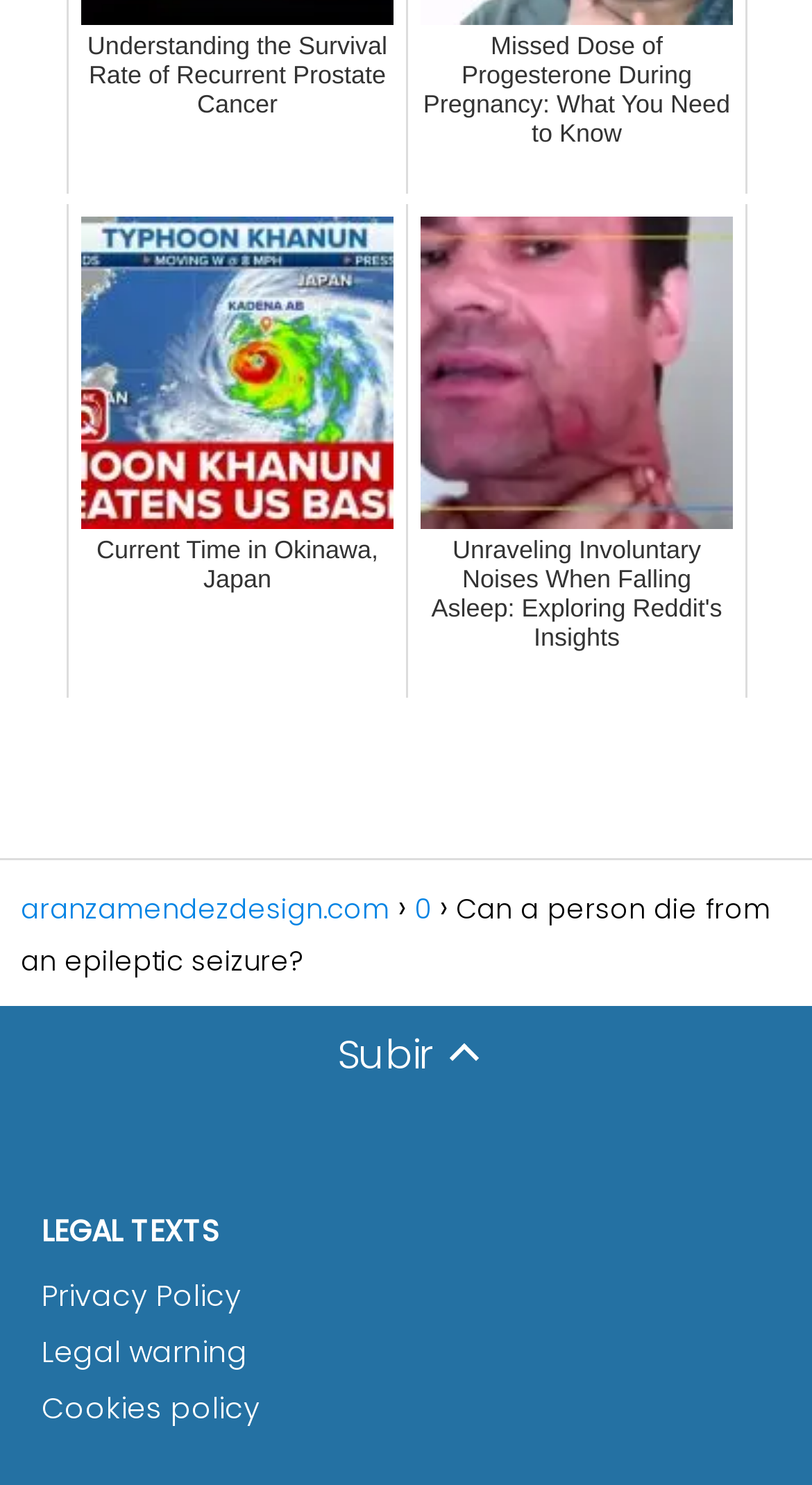Reply to the question with a single word or phrase:
What is the text above the footer section?

Subir